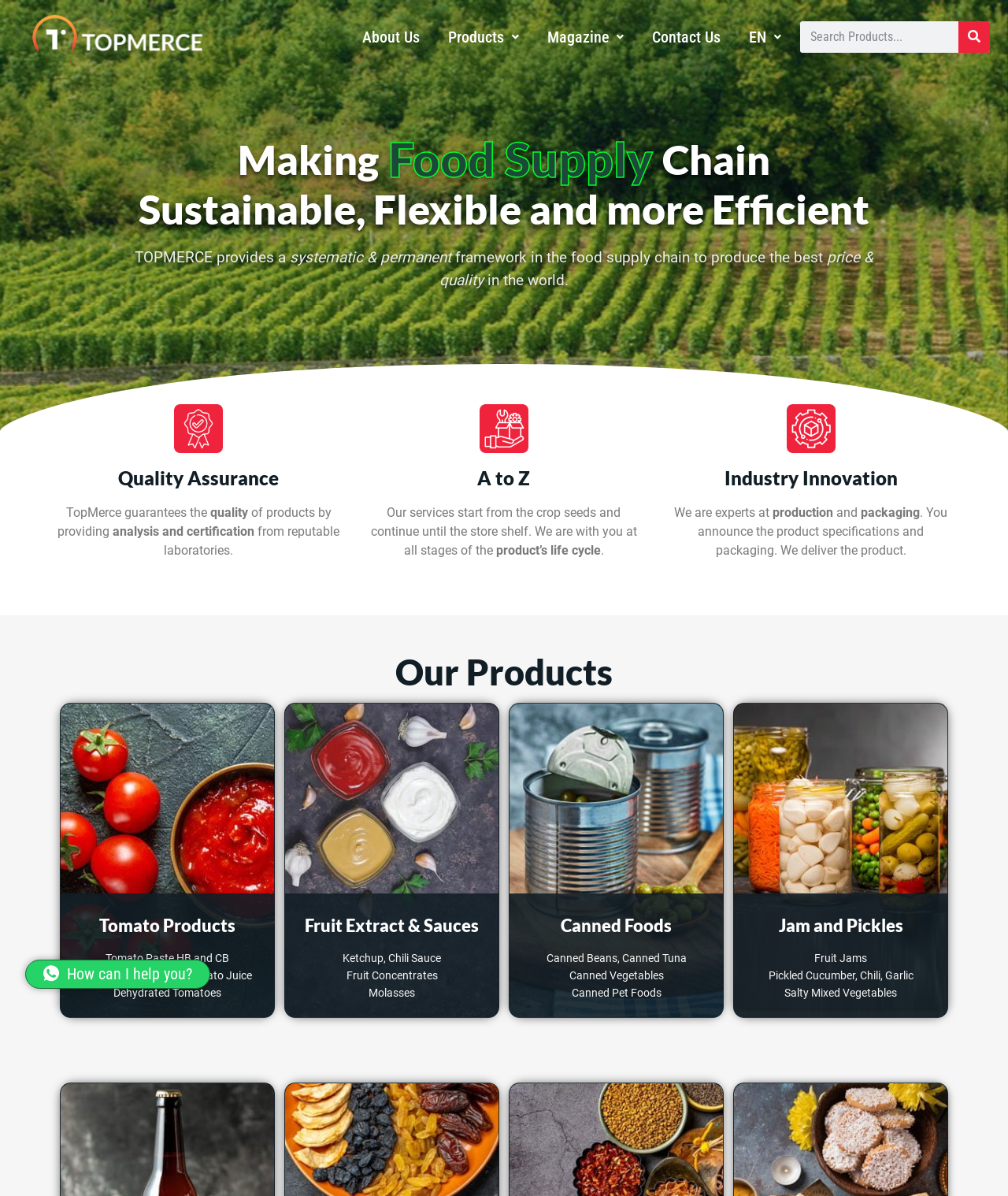Please provide the bounding box coordinates in the format (top-left x, top-left y, bottom-right x, bottom-right y). Remember, all values are floating point numbers between 0 and 1. What is the bounding box coordinate of the region described as: Fruit Extract & Sauces

[0.302, 0.765, 0.475, 0.783]